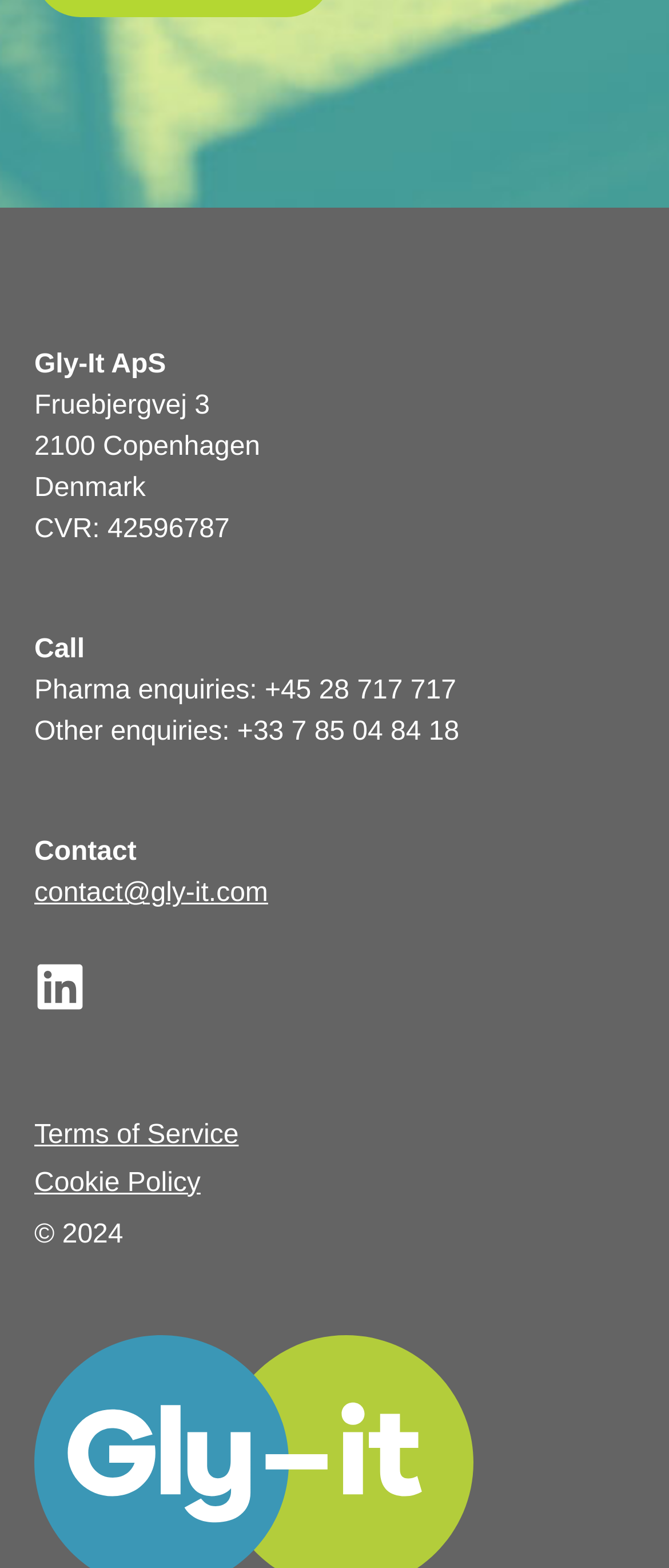Answer the question below using just one word or a short phrase: 
What is the company name?

Gly-It ApS